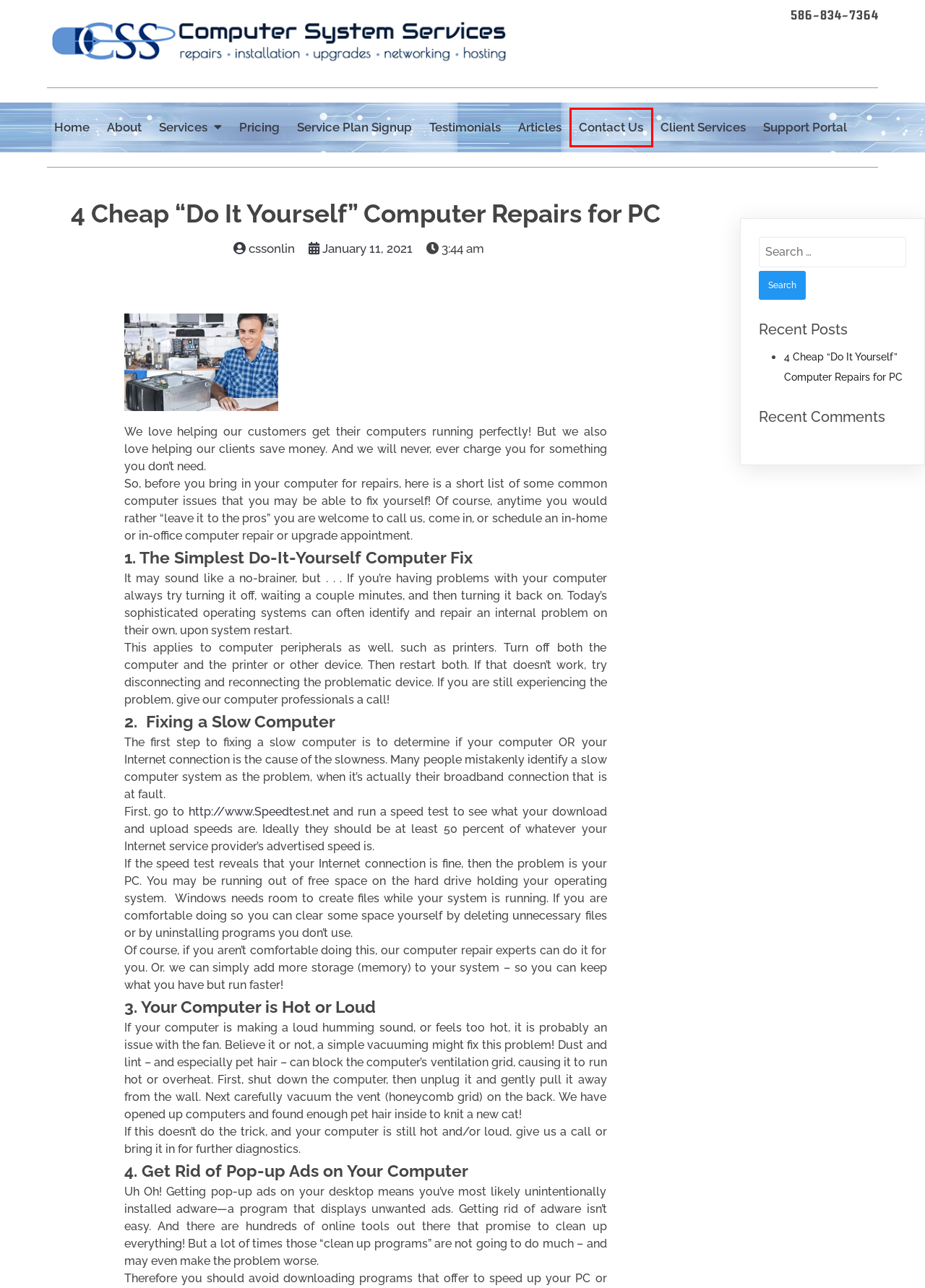Observe the provided screenshot of a webpage with a red bounding box around a specific UI element. Choose the webpage description that best fits the new webpage after you click on the highlighted element. These are your options:
A. About – Computer System Services
B. Computer System Services – Computer Repair Lapeer County
C. Service Plan Signup – Computer System Services
D. Testimonials – Computer System Services
E. Articles – Computer System Services
F. January 11, 2021 – Computer System Services
G. Services – Computer System Services
H. Contact Us – Computer System Services

H